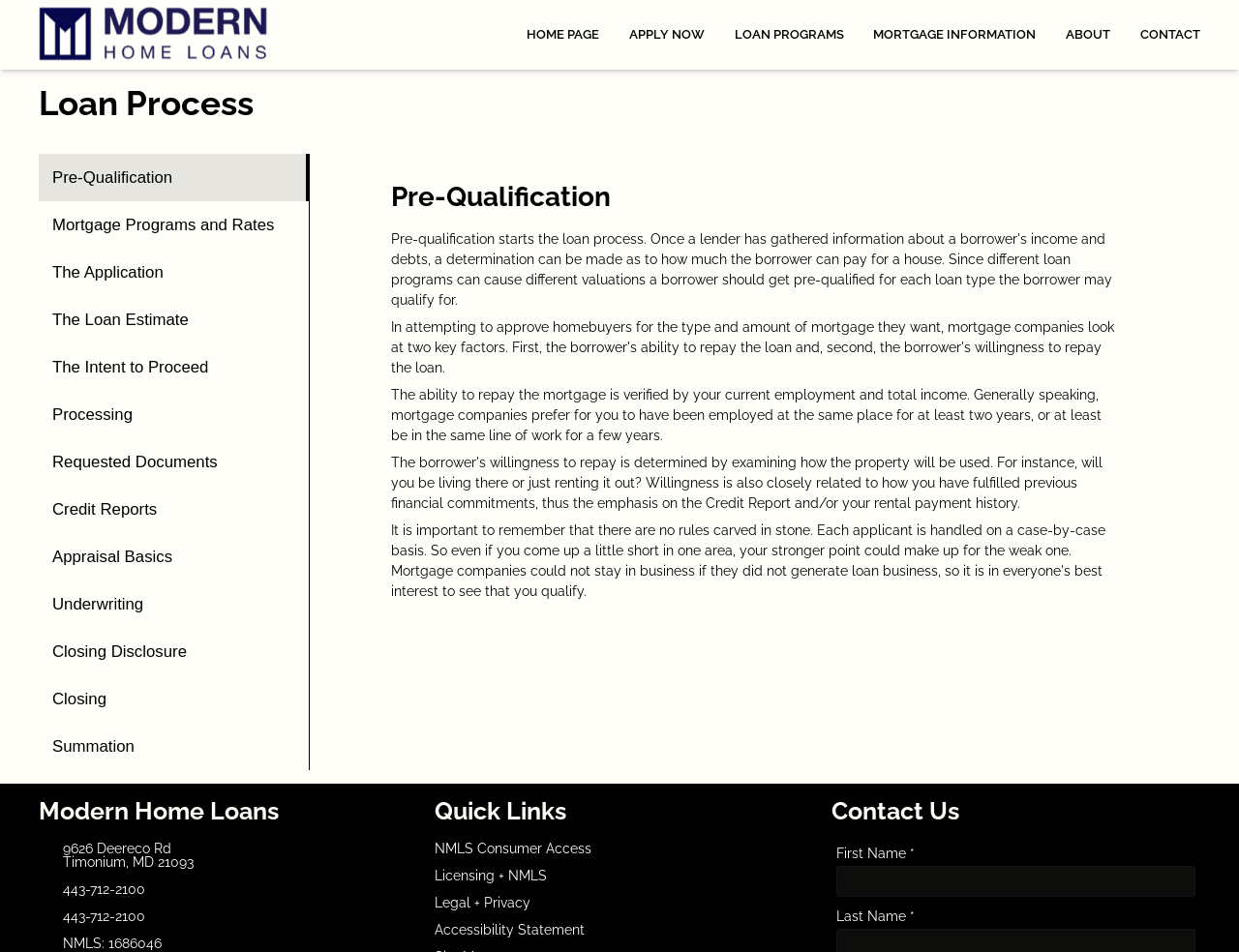Pinpoint the bounding box coordinates of the clickable area needed to execute the instruction: "Click the 'APPLY NOW' link". The coordinates should be specified as four float numbers between 0 and 1, i.e., [left, top, right, bottom].

[0.496, 0.0, 0.581, 0.073]